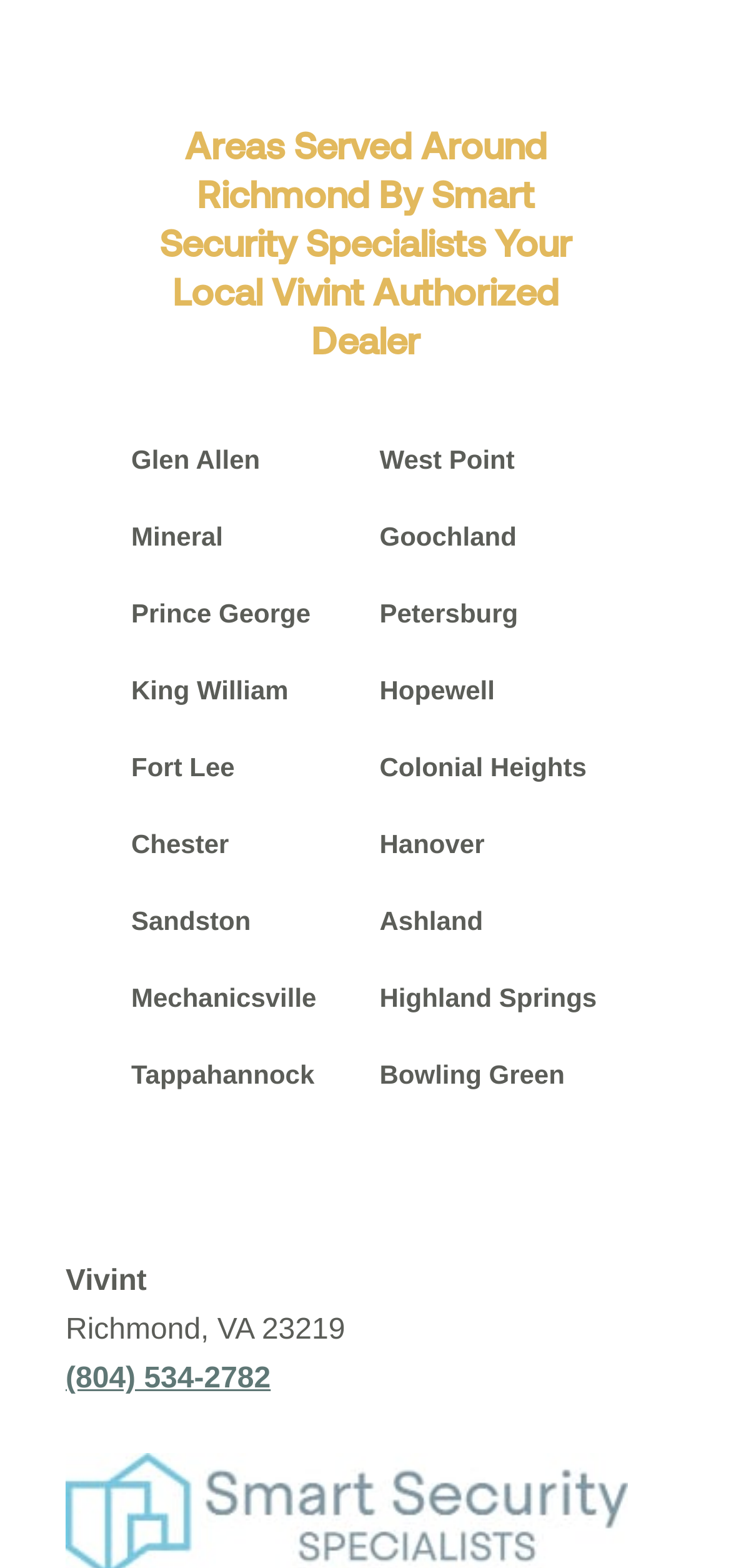Give a one-word or short phrase answer to the question: 
What is the city and state of the dealer's location?

Richmond, VA